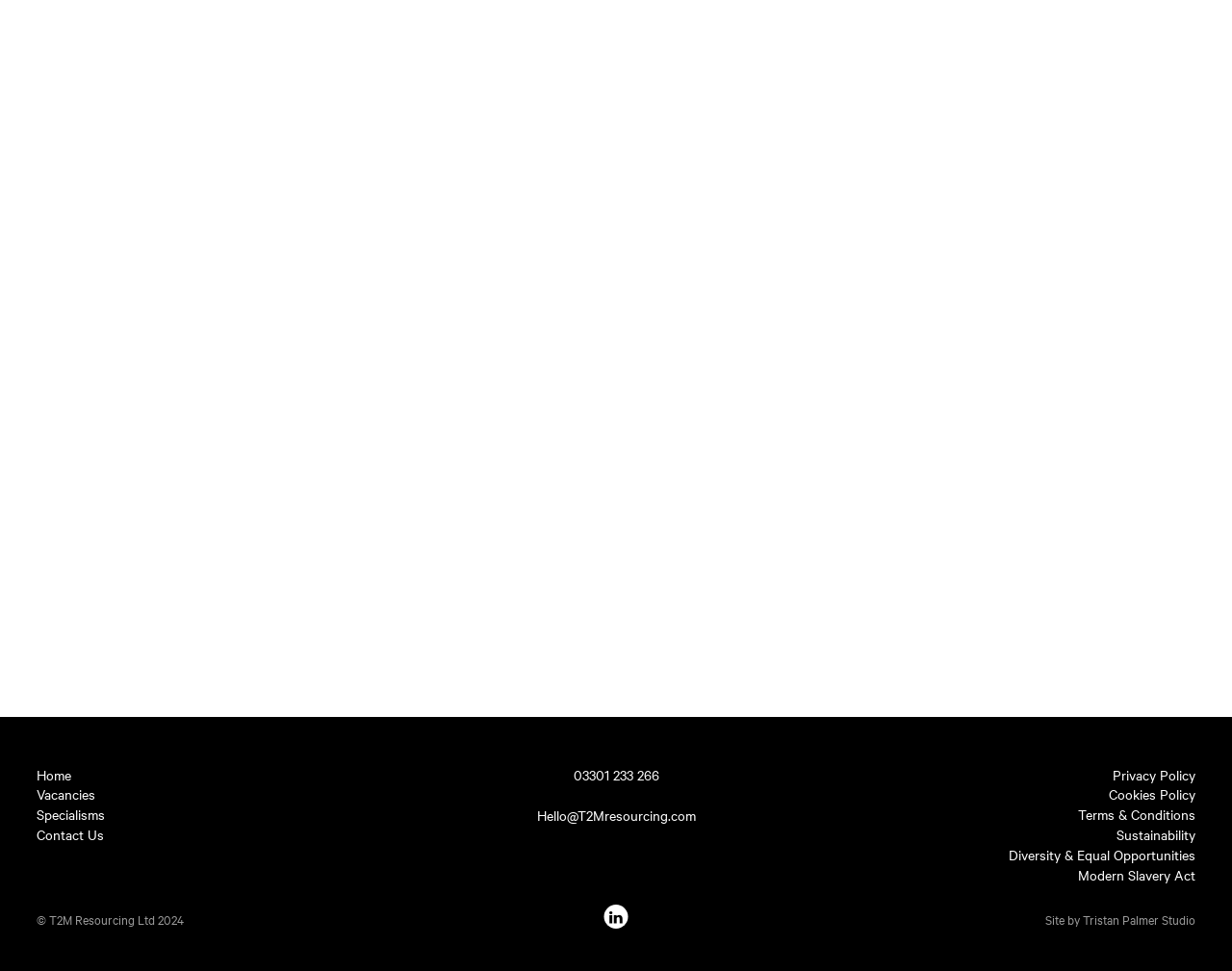What is the copyright year of the webpage?
Based on the image, answer the question in a detailed manner.

I found the copyright year by looking at the StaticText element with the text '© T2M Resourcing Ltd 2024' which has a bounding box coordinate of [0.03, 0.938, 0.15, 0.956].